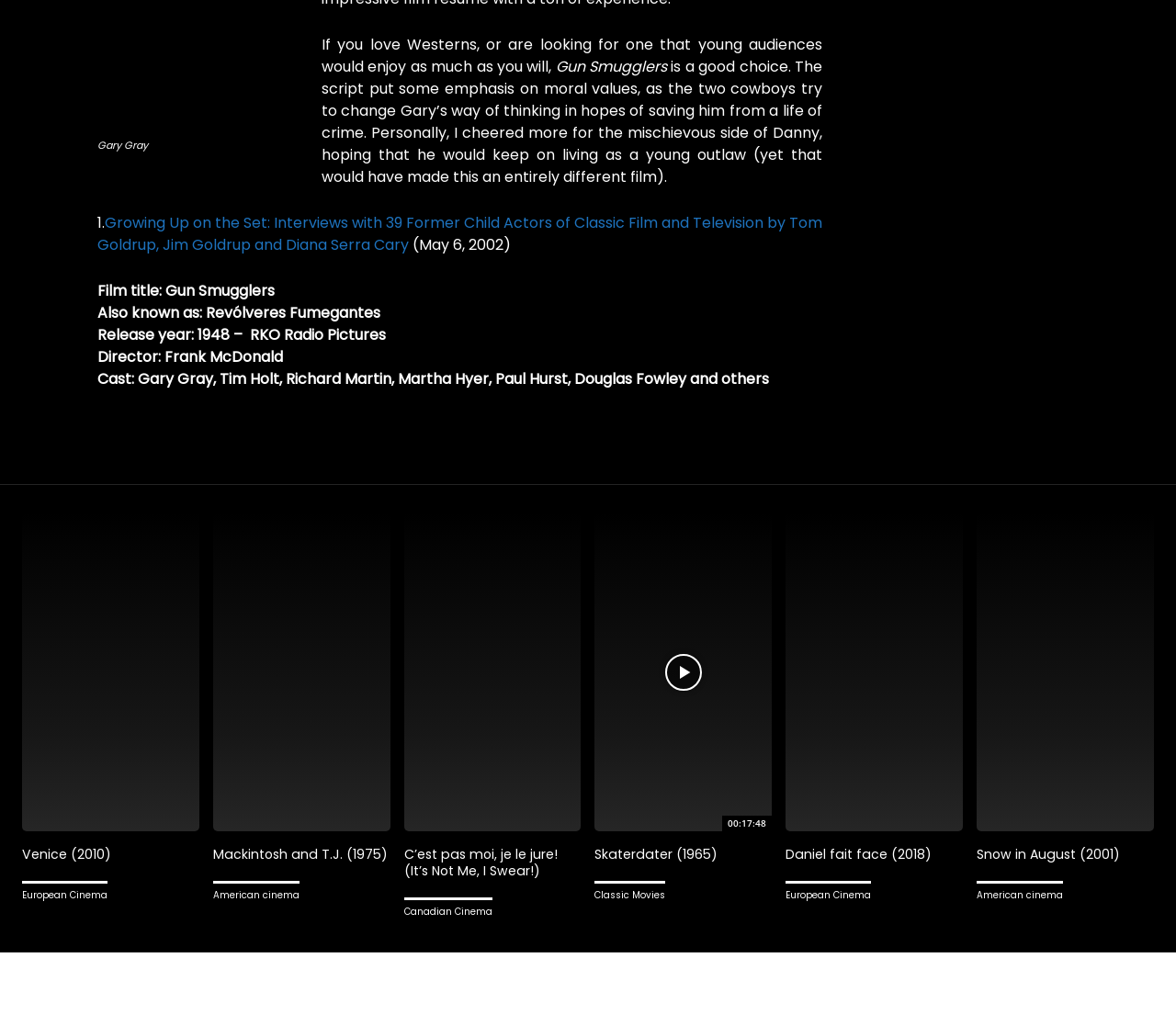How many links are there under the heading 'Venice (2010)'?
Based on the visual information, provide a detailed and comprehensive answer.

I counted the number of links under the heading 'Venice (2010)' which is located at the middle-left part of the webpage. There are two links: 'Venice (2010)' and 'European Cinema'.